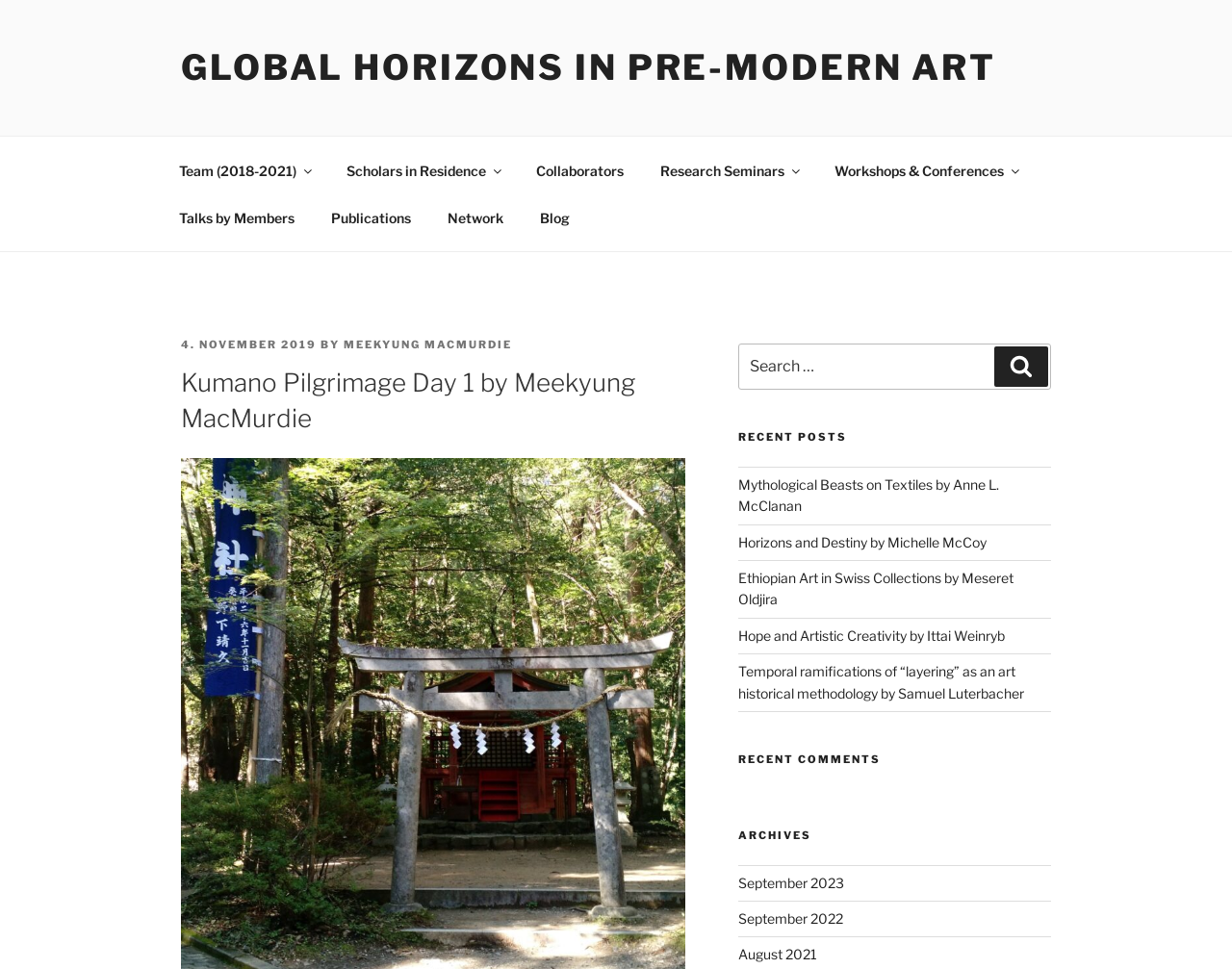Please find the bounding box coordinates of the element that must be clicked to perform the given instruction: "Search for posts". The coordinates should be four float numbers from 0 to 1, i.e., [left, top, right, bottom].

[0.599, 0.355, 0.853, 0.403]